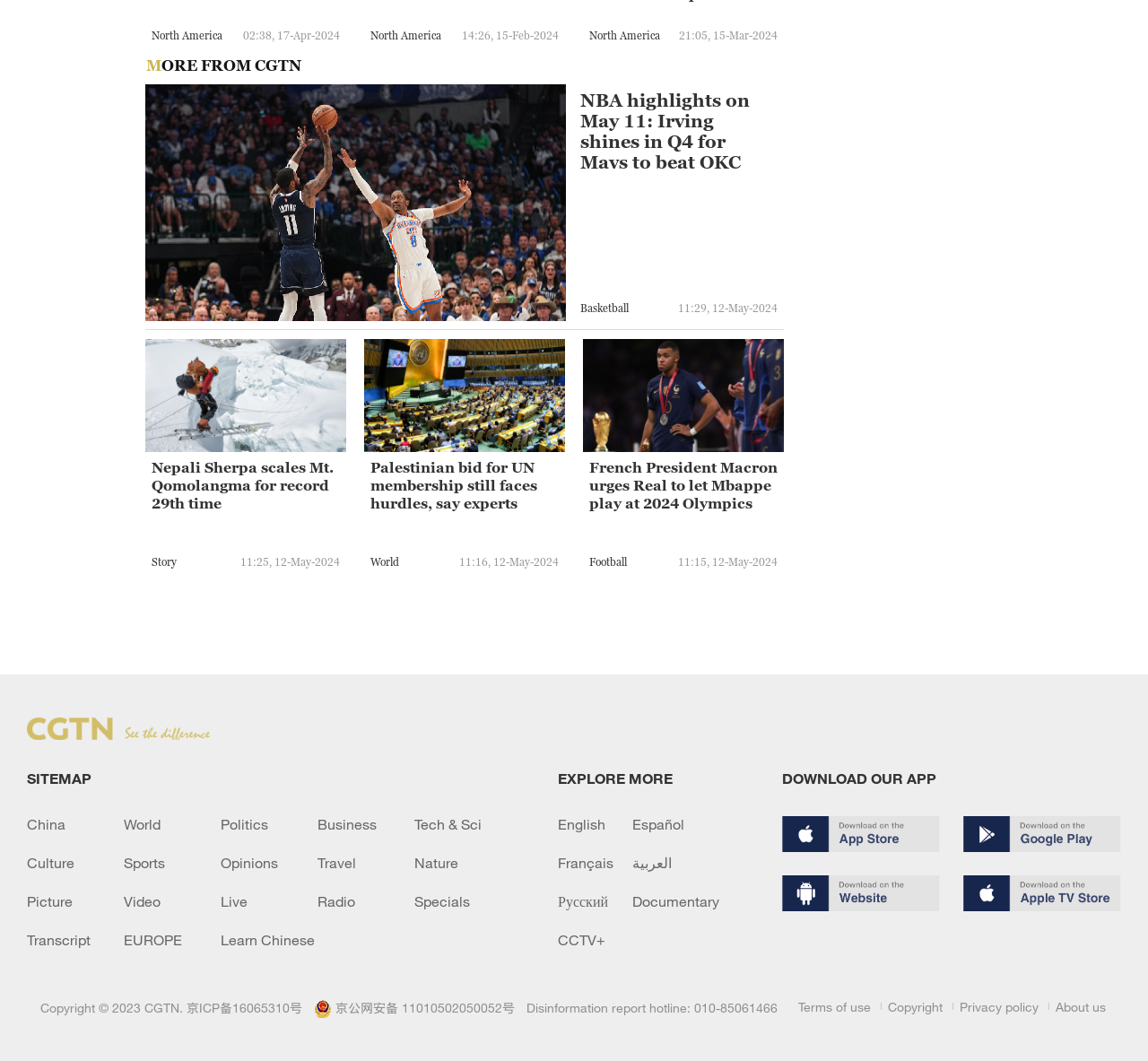Refer to the image and answer the question with as much detail as possible: What is the copyright information at the bottom of the webpage?

The copyright information at the bottom of the webpage is 'Copyright © 2023 CGTN', which is indicated by the static text element located near the links to terms of use, copyright, and privacy policy.